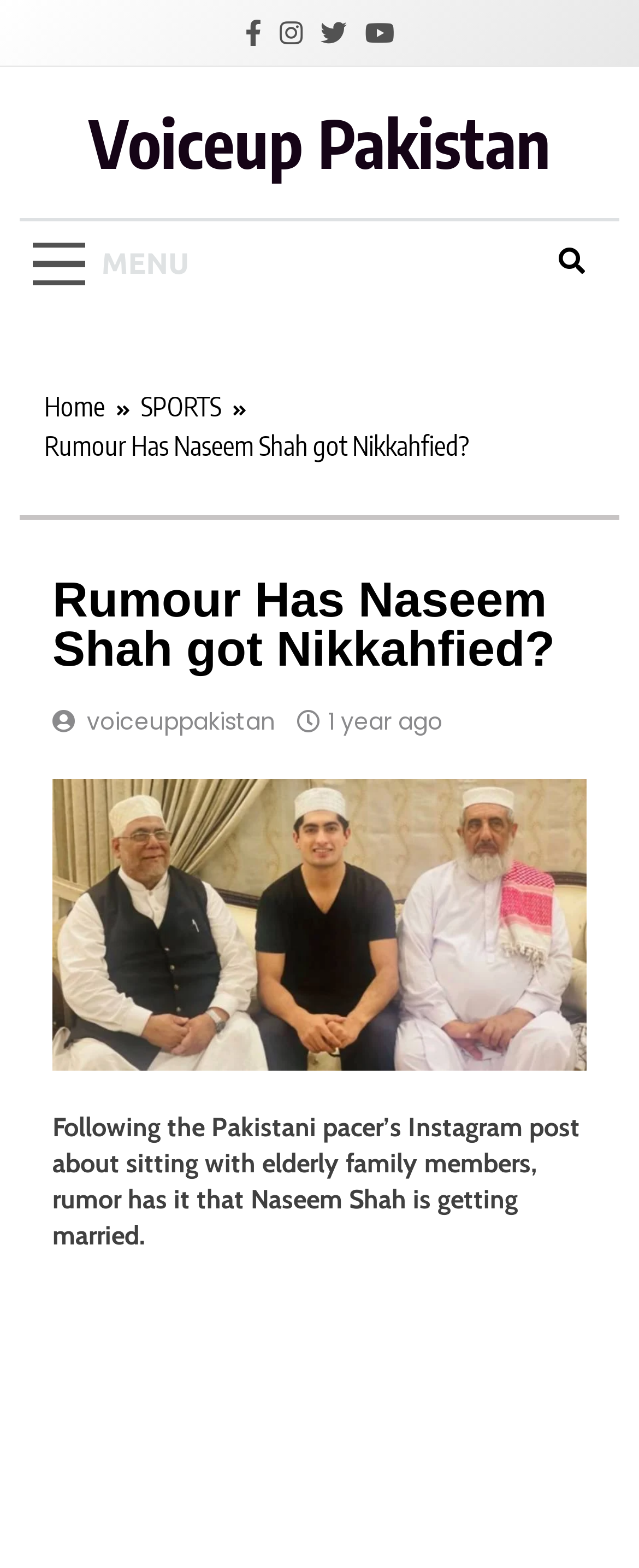Find the headline of the webpage and generate its text content.

Rumour Has Naseem Shah got Nikkahfied?